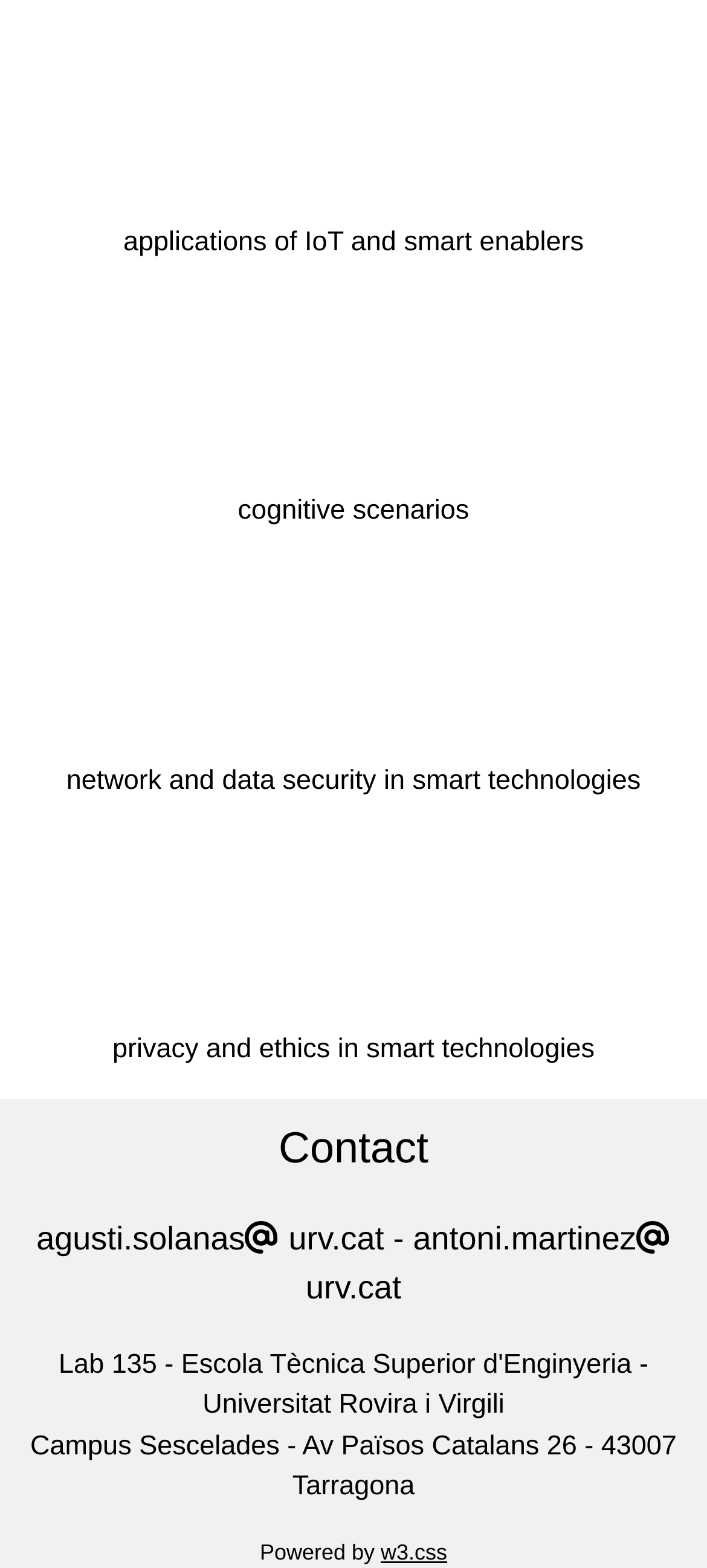Please provide the bounding box coordinate of the region that matches the element description: w3.css. Coordinates should be in the format (top-left x, top-left y, bottom-right x, bottom-right y) and all values should be between 0 and 1.

[0.538, 0.982, 0.633, 0.998]